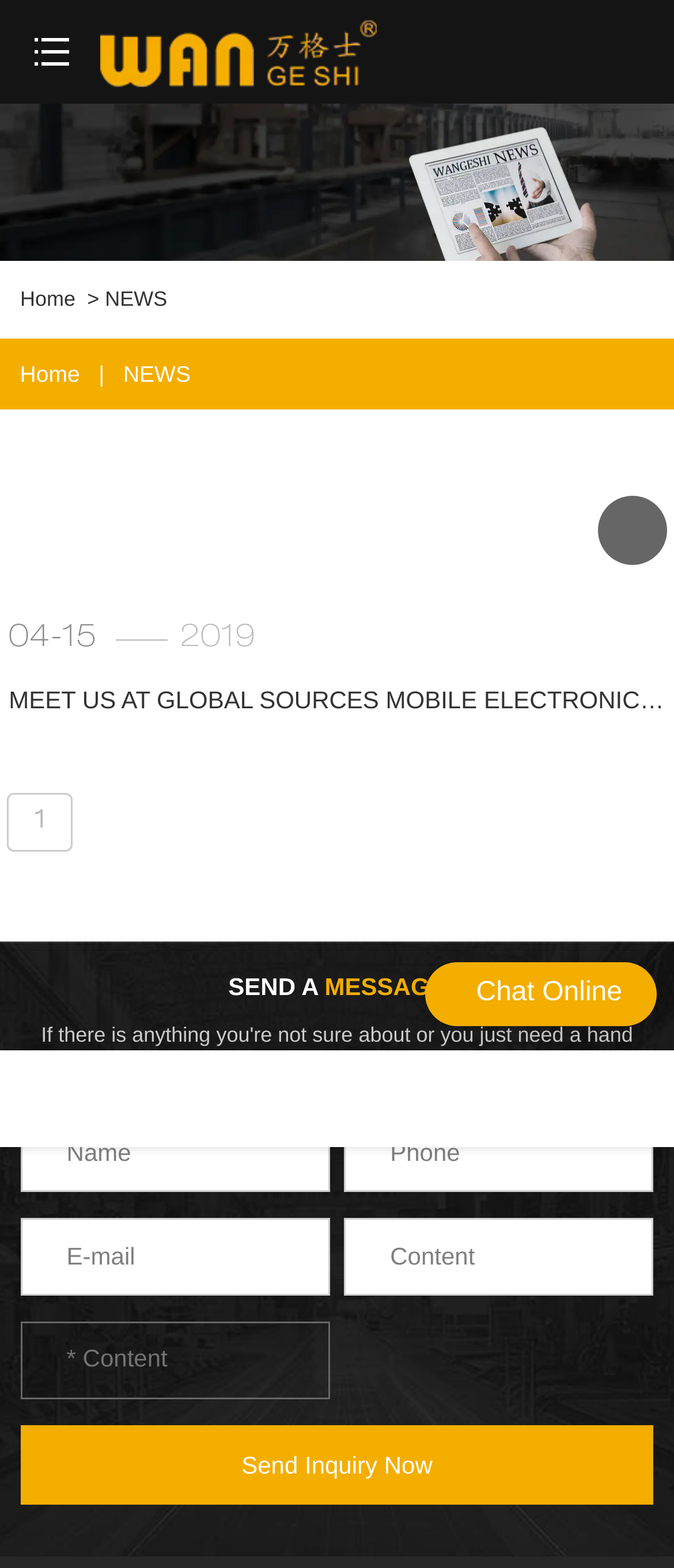Provide a comprehensive description of the webpage.

This webpage is about Wangeshi Aluminum Machine, with a focus on news and inquiry. At the top left, there is a button and a logo link with an image, which is likely the company's logo. Next to the logo, there is a horizontal navigation menu with links to "Home" and "NEWS". 

Below the navigation menu, there is a large link that spans the entire width of the page, possibly a banner or a header. Underneath, there are multiple links to news articles, with the first one being "04-152019 MEET US AT GLOBAL SOURCES MOBILE ELECTRONICS TRADE SHOW". 

On the right side of the page, there is a section for sending an inquiry, which includes four text boxes for "Name", "Phone", "E-mail", and "Content", as well as a spin button for "Phone". There is also a "Send Inquiry Now" button at the bottom of this section. 

Additionally, there is a "Chat Online" text and a series of four links arranged horizontally, possibly representing different chat options.